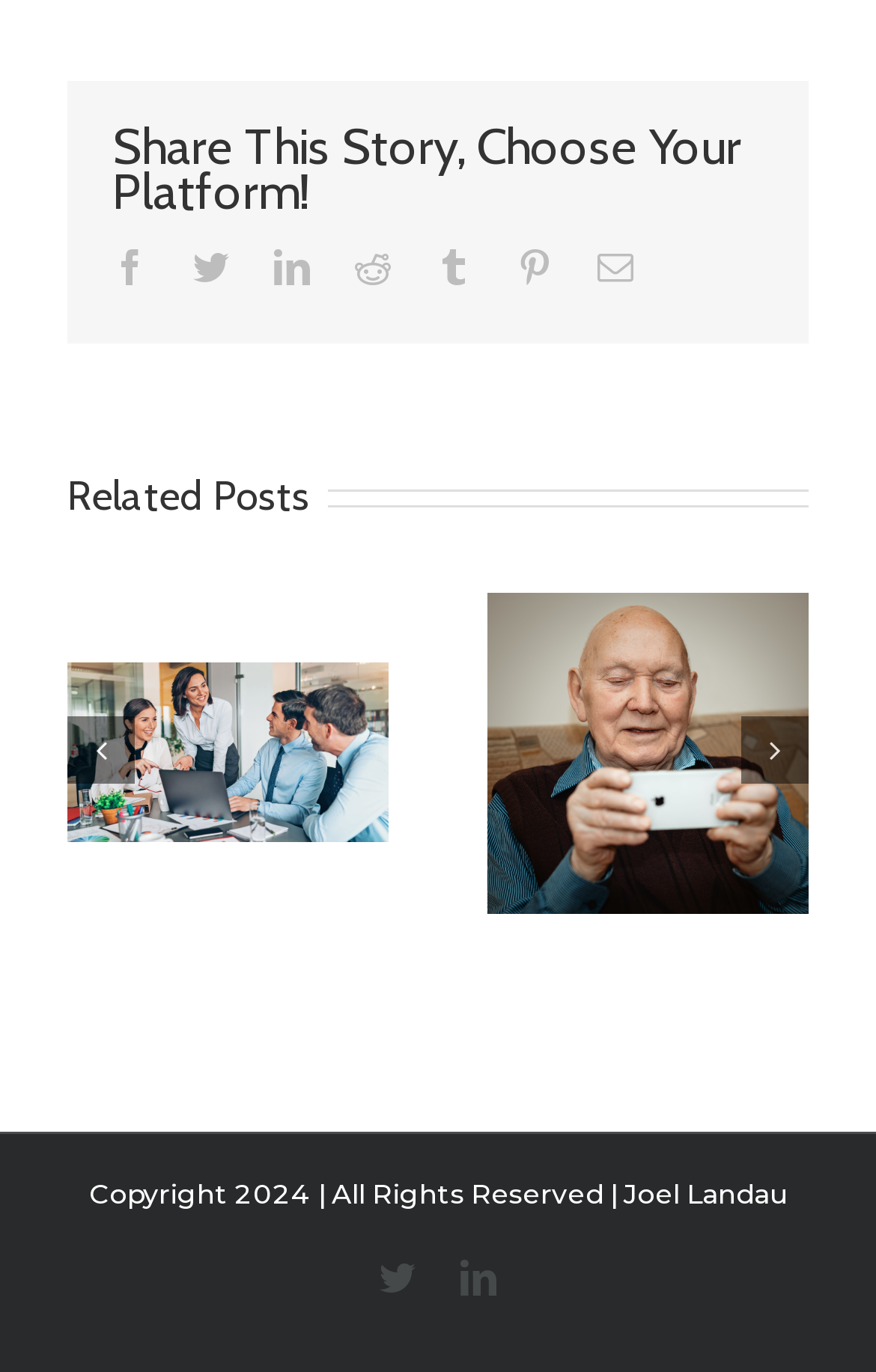What is the title of the first related post?
Please respond to the question with a detailed and thorough explanation.

The webpage has a section 'Related Posts' with two links, and the first link is 'How Business Leaders Can Help Team Members Find Their Purpose'.